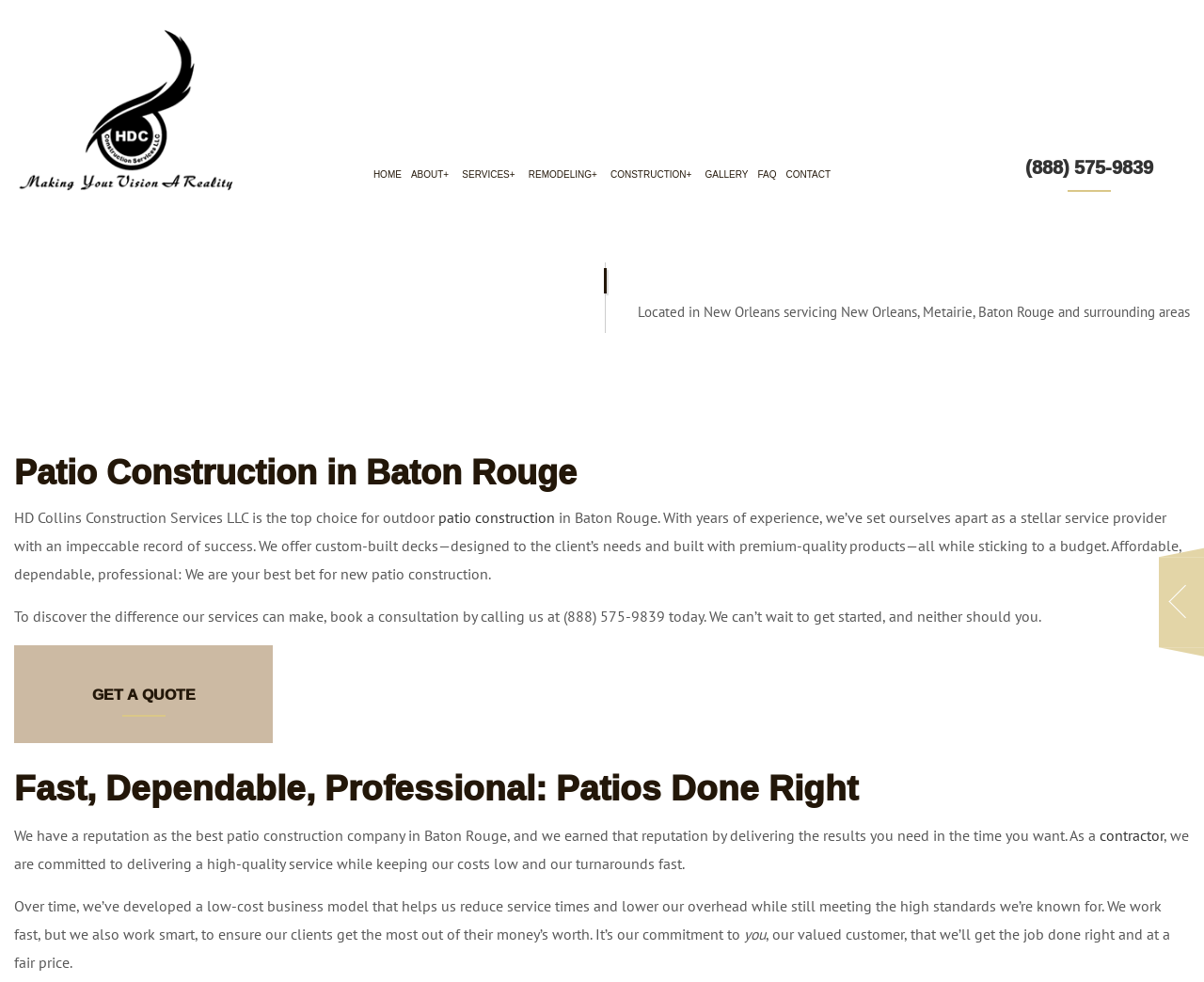Kindly determine the bounding box coordinates for the clickable area to achieve the given instruction: "Click the HOME link".

[0.306, 0.124, 0.337, 0.233]